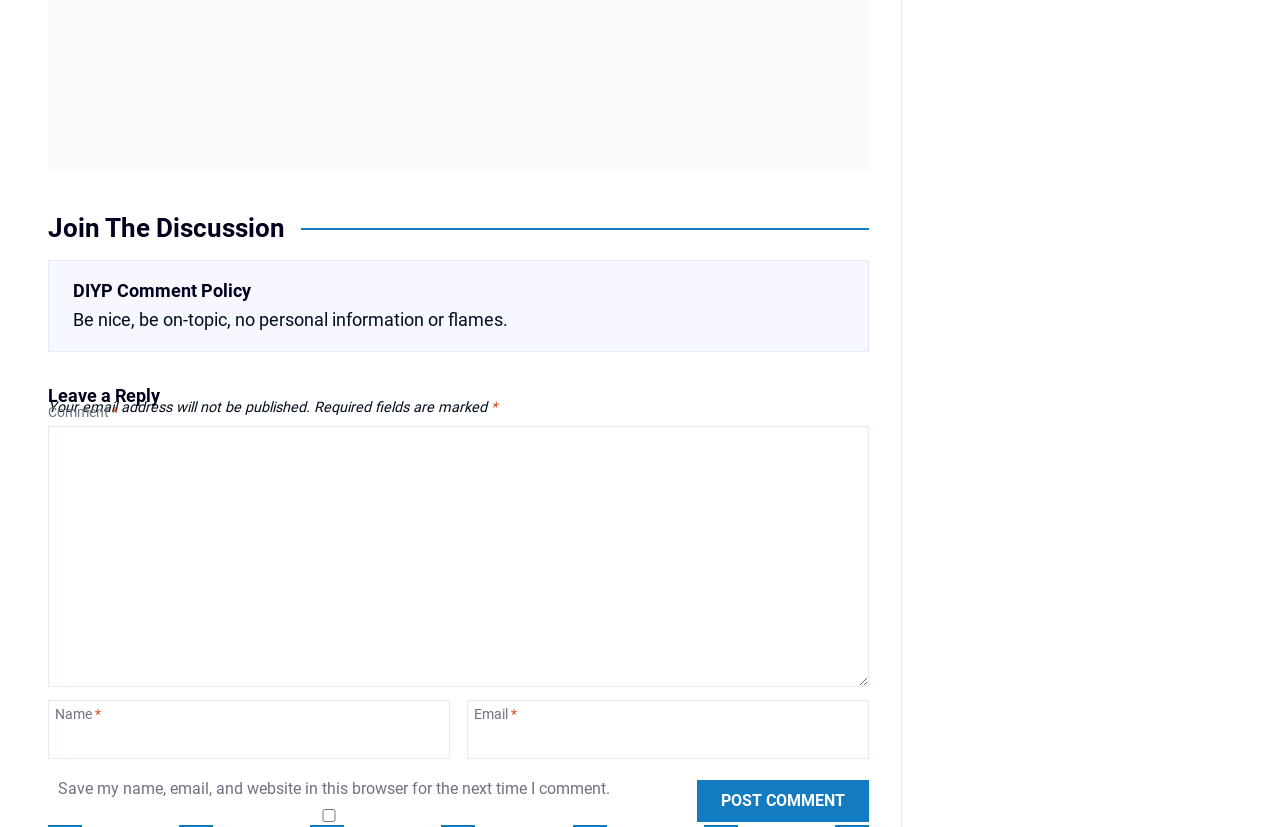Locate the bounding box coordinates of the area where you should click to accomplish the instruction: "Enter a comment".

[0.038, 0.516, 0.679, 0.831]